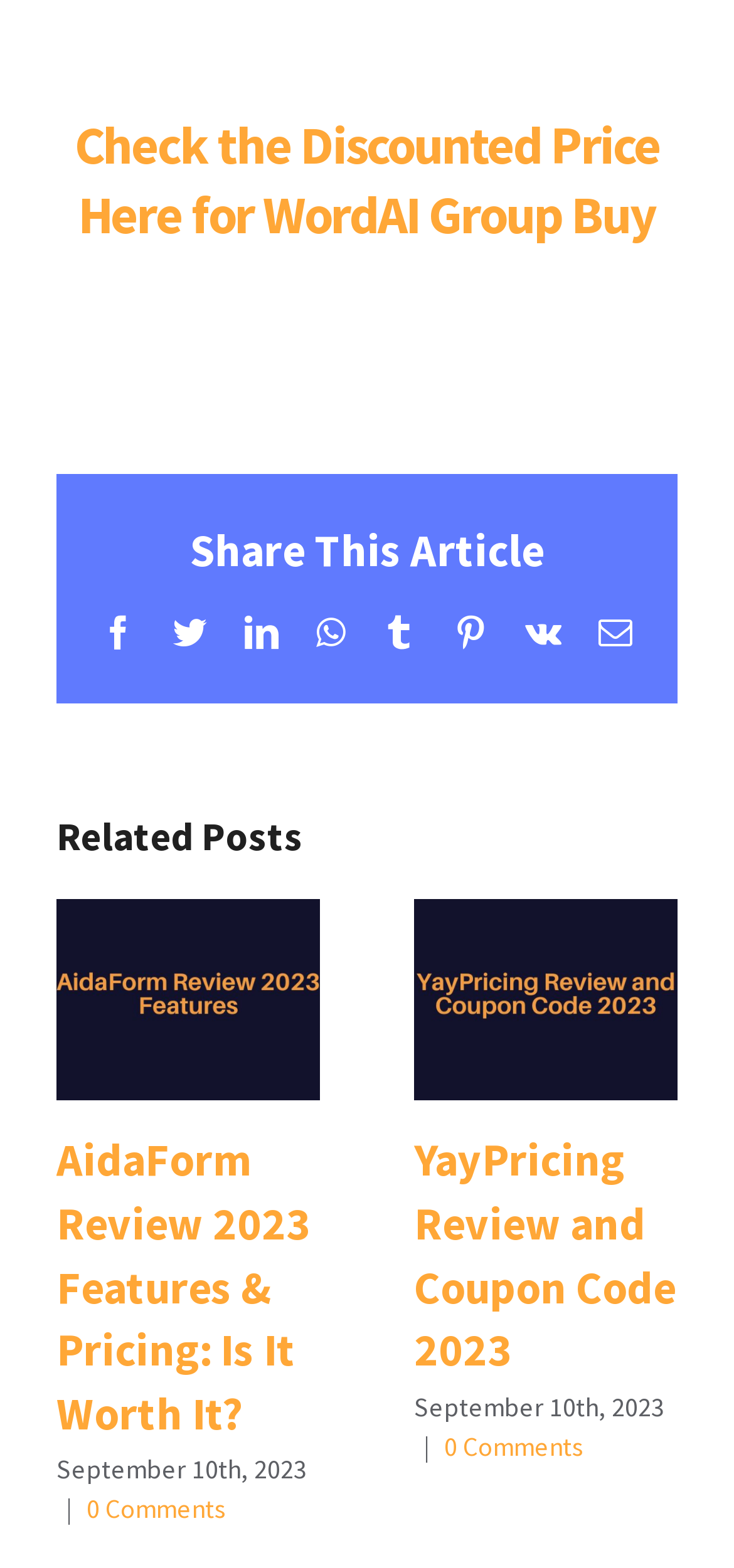What is the date of the second related post?
Please look at the screenshot and answer in one word or a short phrase.

September 10th, 2023